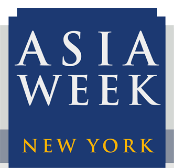What is the purpose of Asia Week New York?
Using the image as a reference, answer the question in detail.

Asia Week New York is an event that aims to celebrate and highlight the diverse contributions of Asian art in a vibrant urban setting, providing a platform for art enthusiasts and the general public to engage with the rich cultural tapestry of Asia through exhibitions, special programs, and events throughout the city.